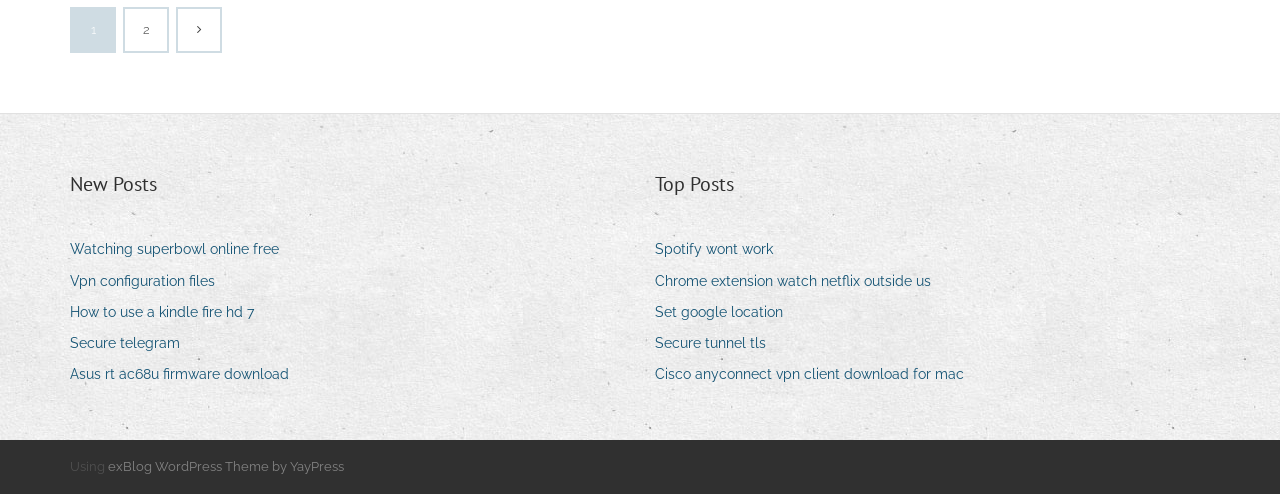What is the category of the first post?
Answer the question with detailed information derived from the image.

The first post is categorized under 'New Posts' as indicated by the heading 'New Posts' above the list of links.